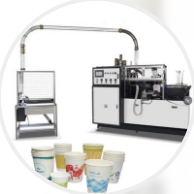Elaborate on the image by describing it in detail.

The image showcases the **4KW CE 50HZ PFD-16 High Speed Fully Automatic Disposable Paper Cup Making Machine**. This advanced machine is designed for efficient production of disposable paper cups, featuring a sleek and functional design. 

The machinery is equipped with a control panel that allows for precise operations, increasing productivity and reducing manual intervention. In the foreground, various finished paper cups are displayed, highlighting the machine's capability to produce cups in different designs and sizes. The automated system not only enhances the speed of production but also ensures a high standard of quality, catering to demands in factories and shops. 

This state-of-the-art equipment is vital for any business looking to streamline their paper cup manufacturing process while maintaining efficiency and reliability.